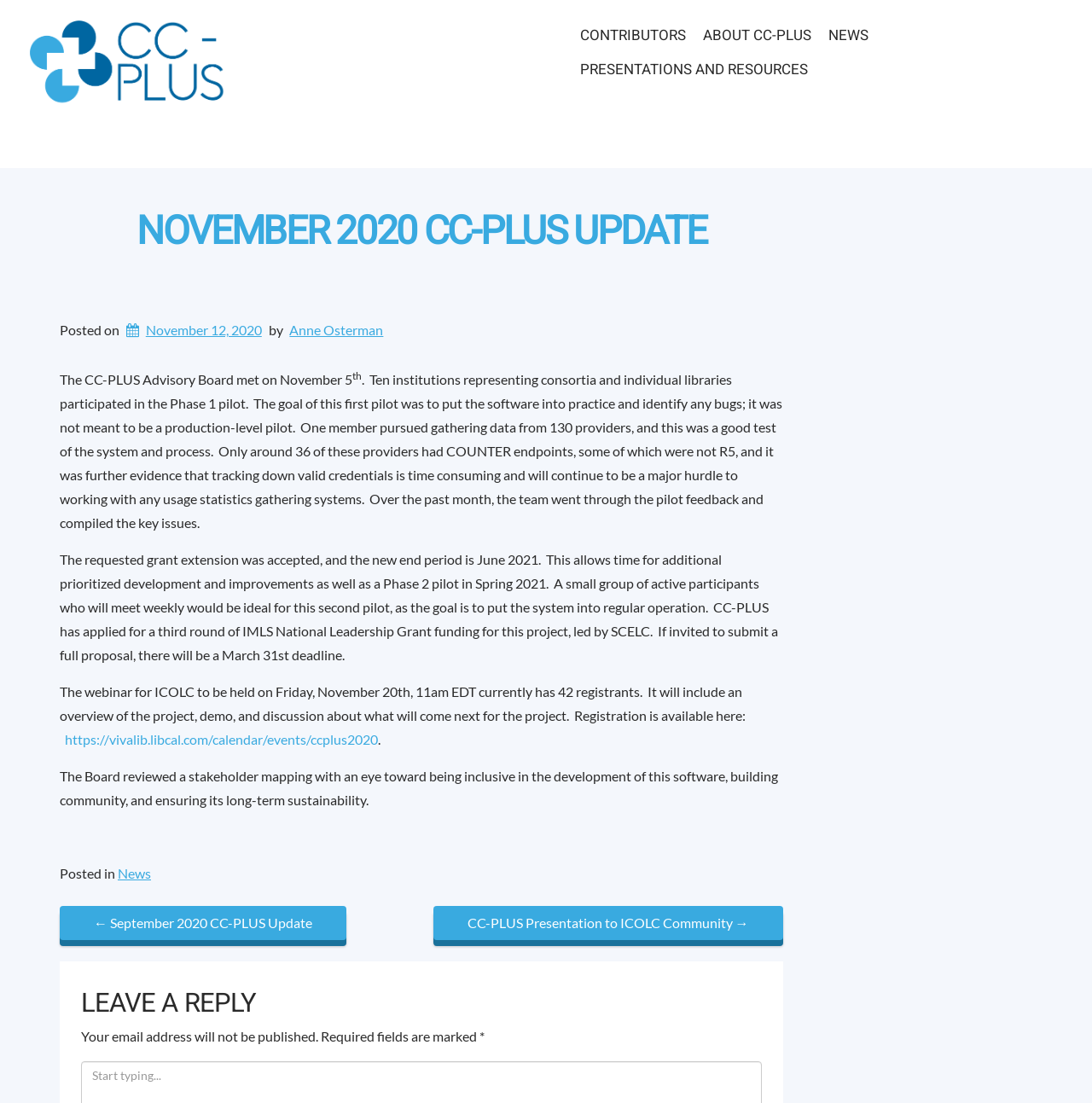Look at the image and give a detailed response to the following question: How many registrants are there for the ICOLC webinar?

The number of registrants for the ICOLC webinar can be found in the third paragraph of the webpage, which states 'The webinar for ICOLC to be held on Friday, November 20th, 11am EDT currently has 42 registrants.'